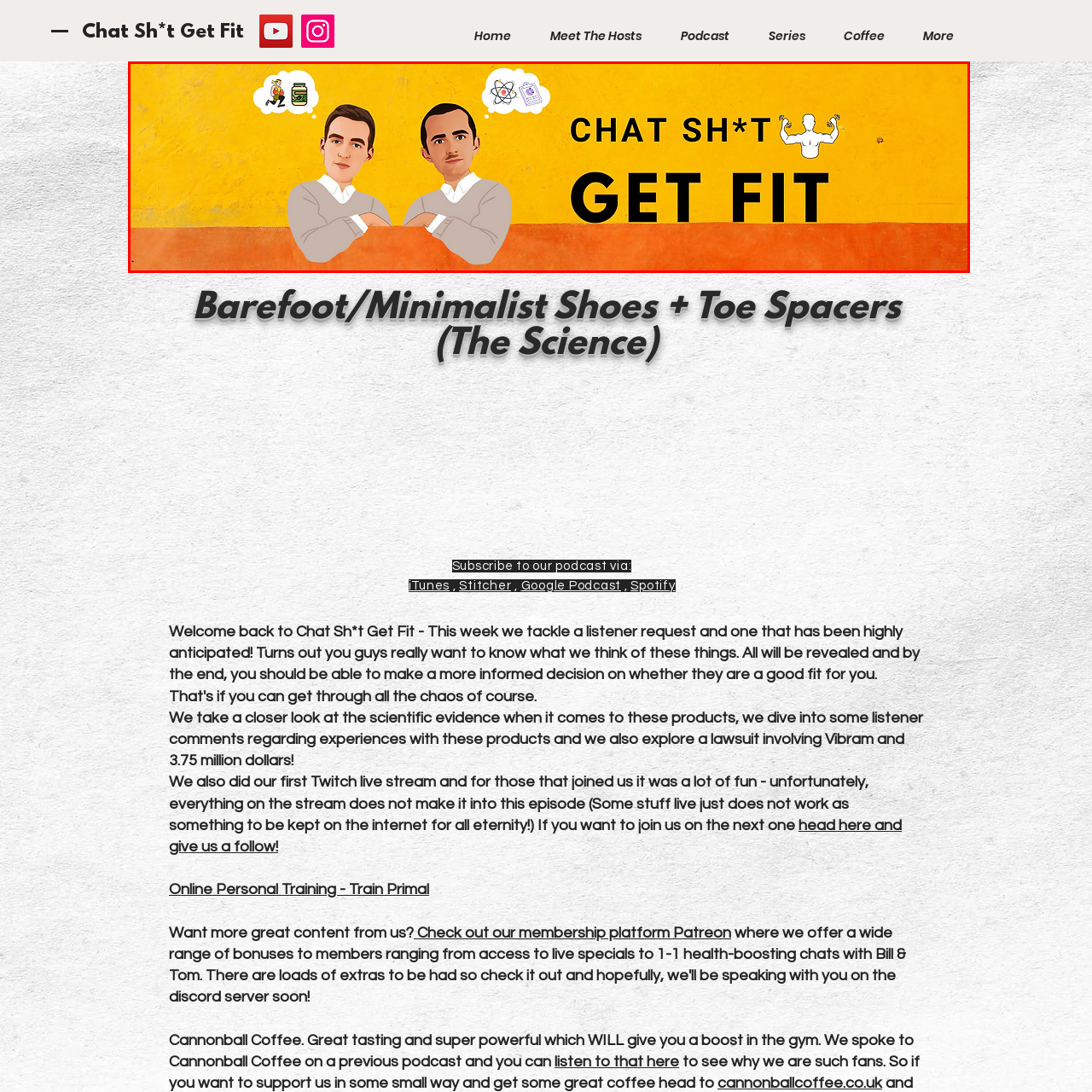Refer to the image area inside the black border, What is the tone of the podcast? 
Respond concisely with a single word or phrase.

candid and humorous